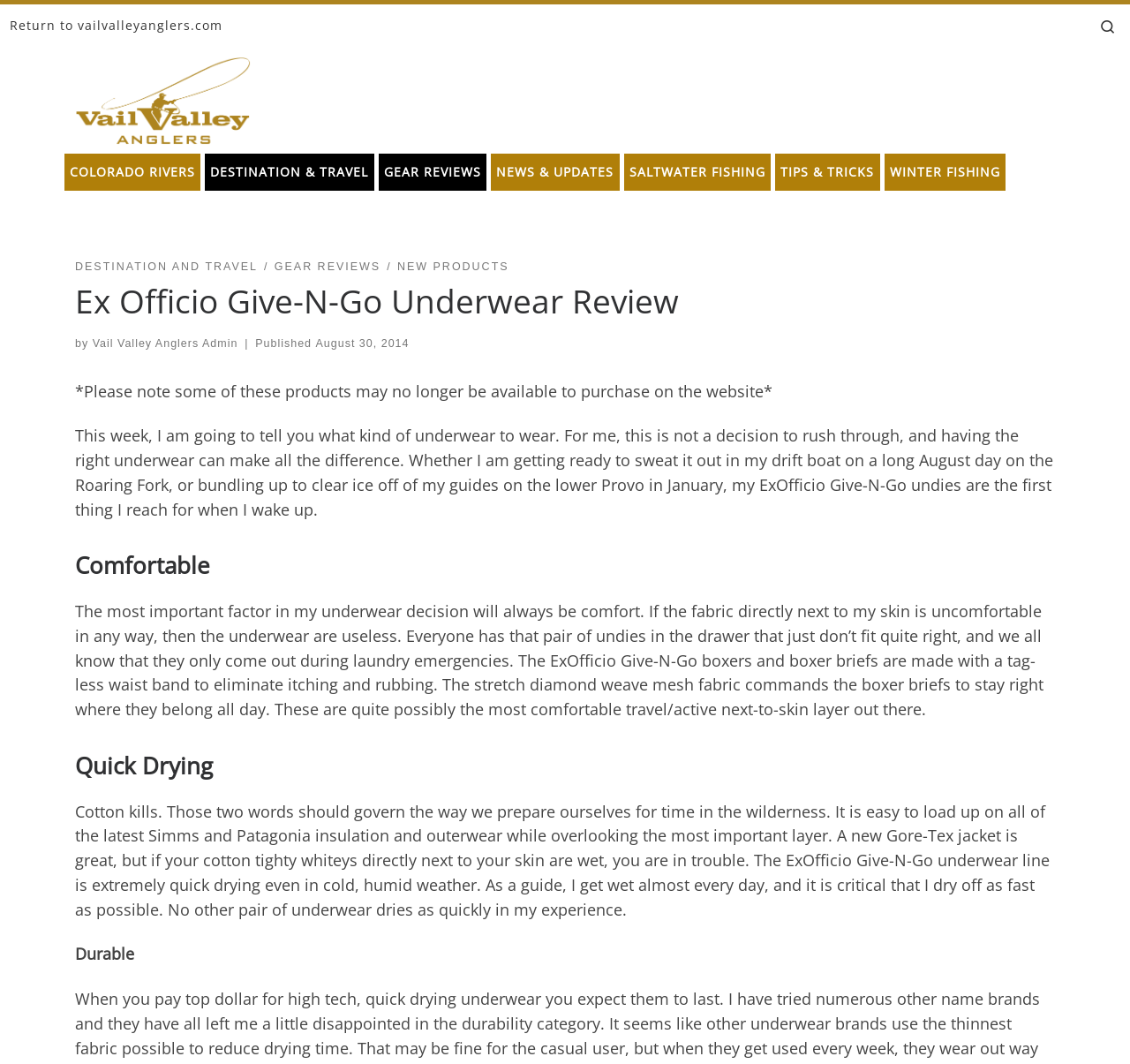Can you identify and provide the main heading of the webpage?

Ex Officio Give-N-Go Underwear Review